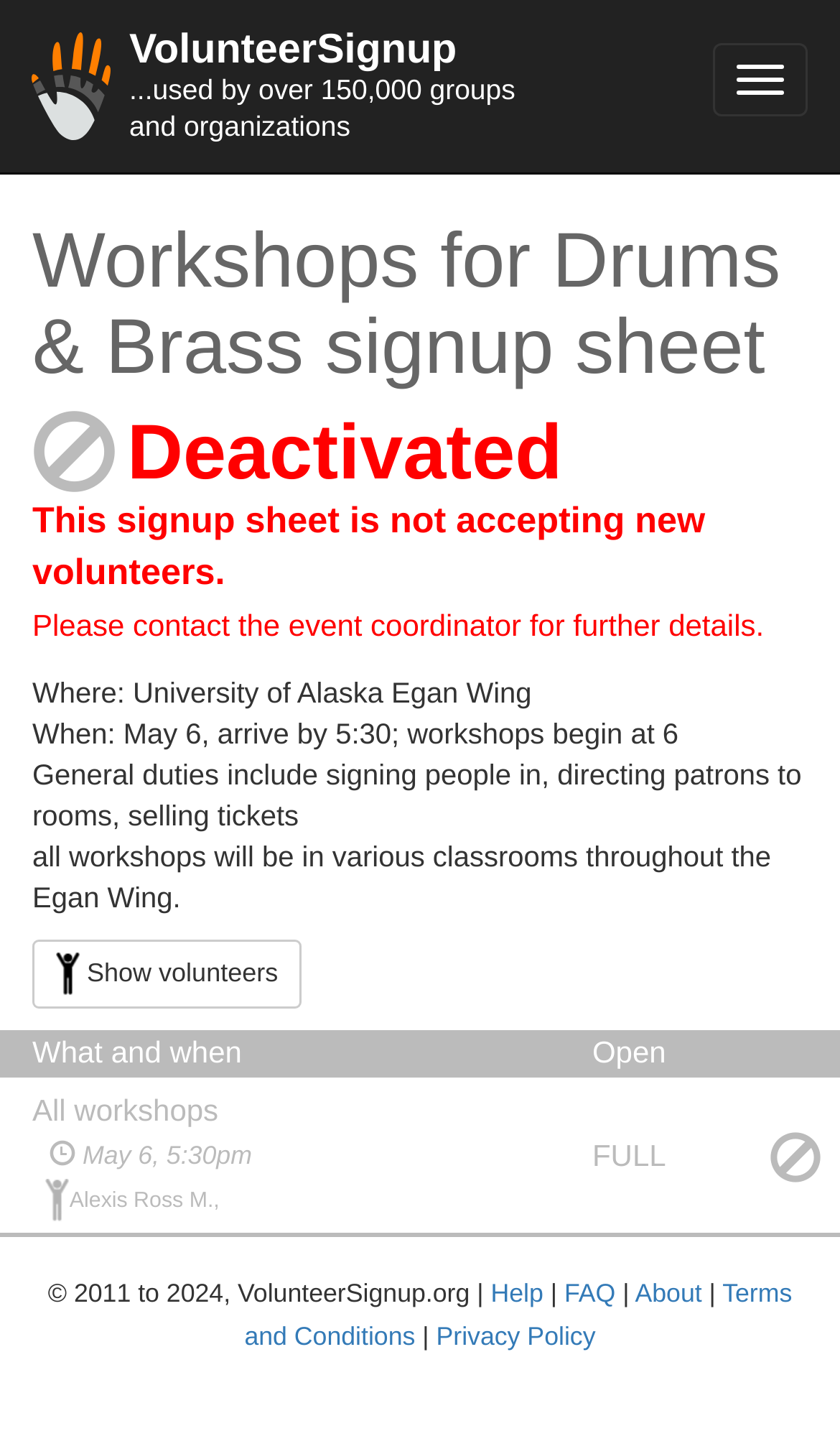Please specify the bounding box coordinates of the clickable region necessary for completing the following instruction: "Click the Contact Us link". The coordinates must consist of four float numbers between 0 and 1, i.e., [left, top, right, bottom].

None